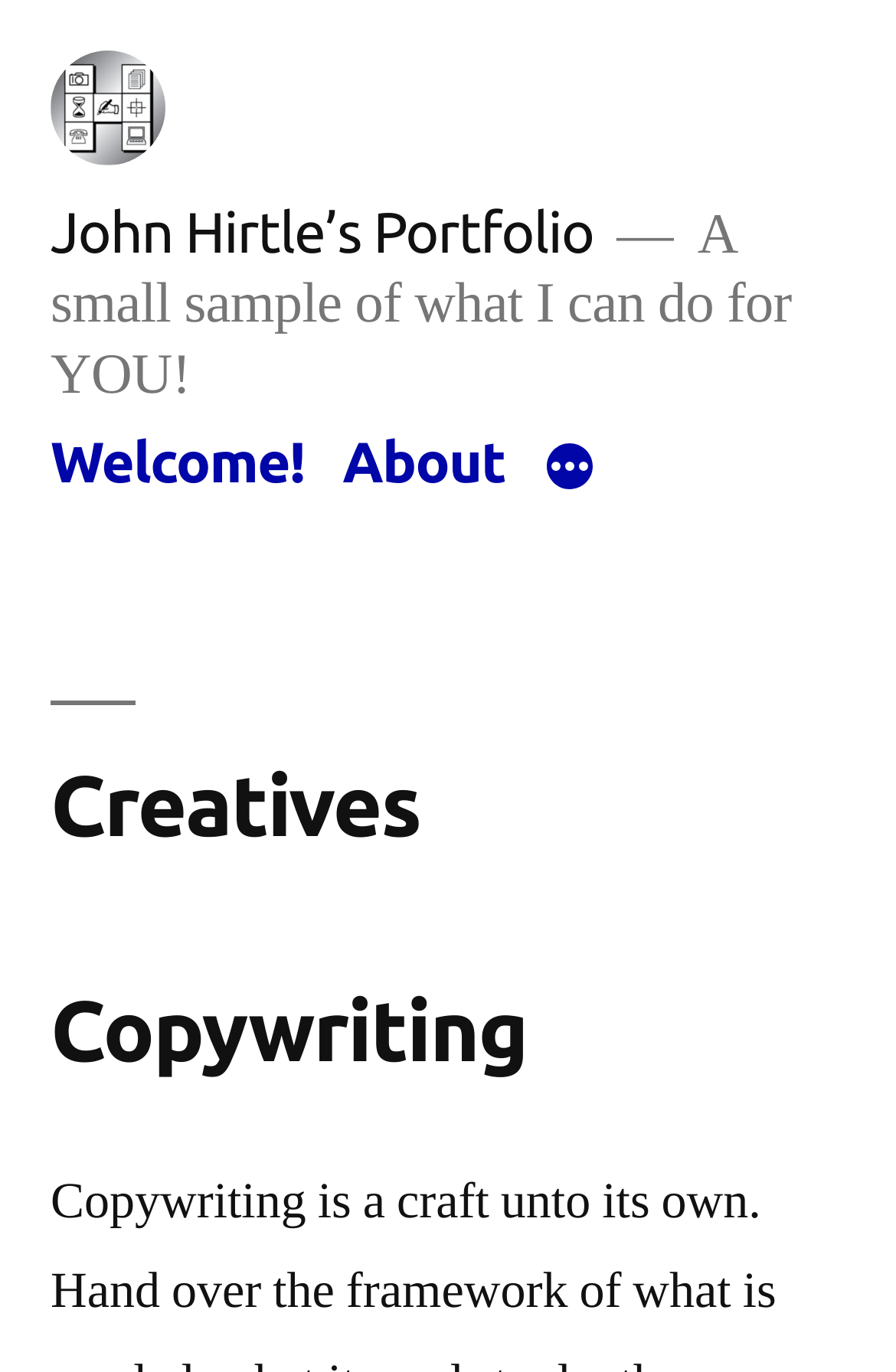What is the purpose of the 'More' button?
Refer to the image and give a detailed answer to the query.

The 'More' button has a hasPopup property set to menu and an expanded property set to False, indicating that it is used to expand a menu when clicked.